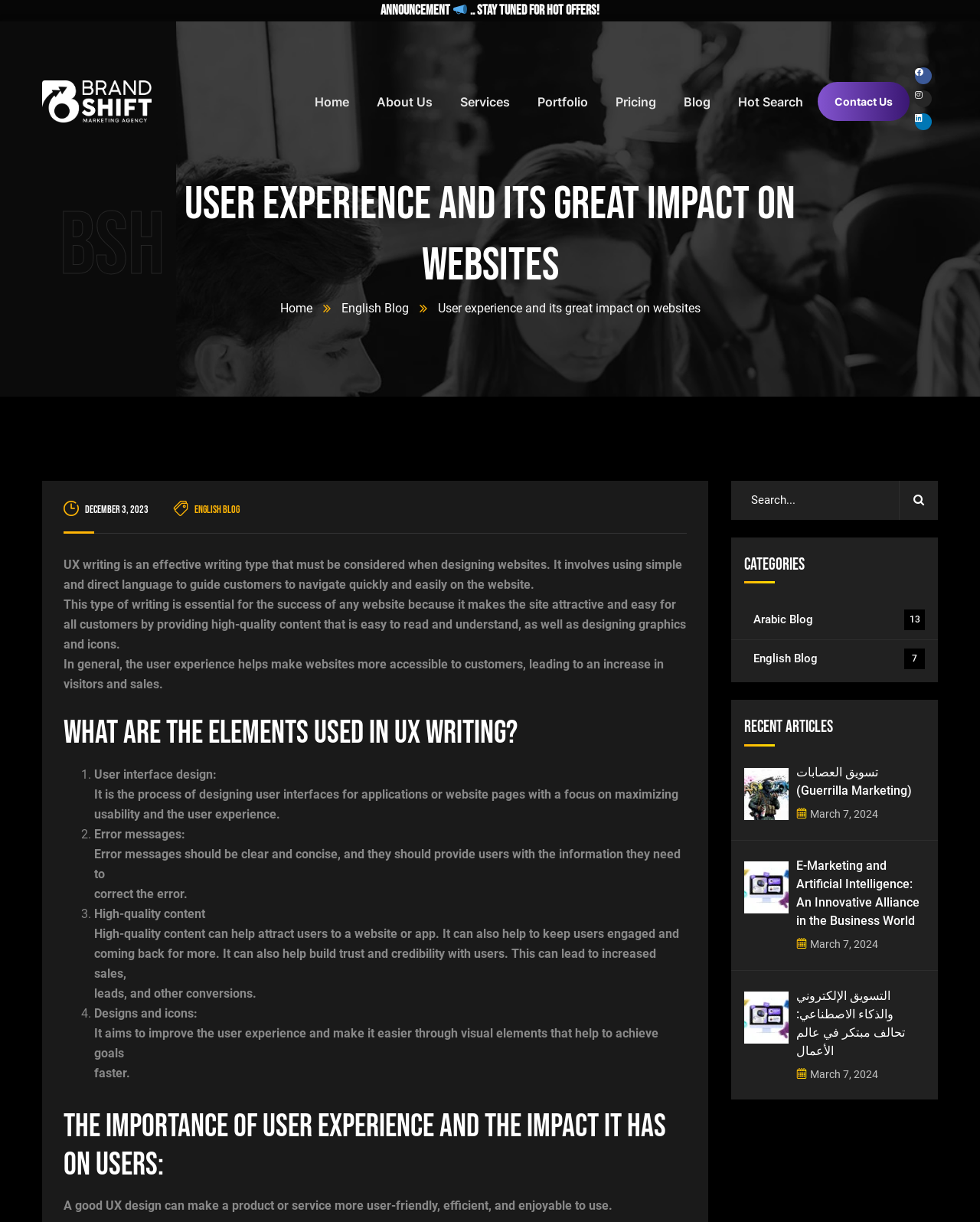Please answer the following question using a single word or phrase: 
What is the purpose of UX writing?

Guide customers to navigate quickly